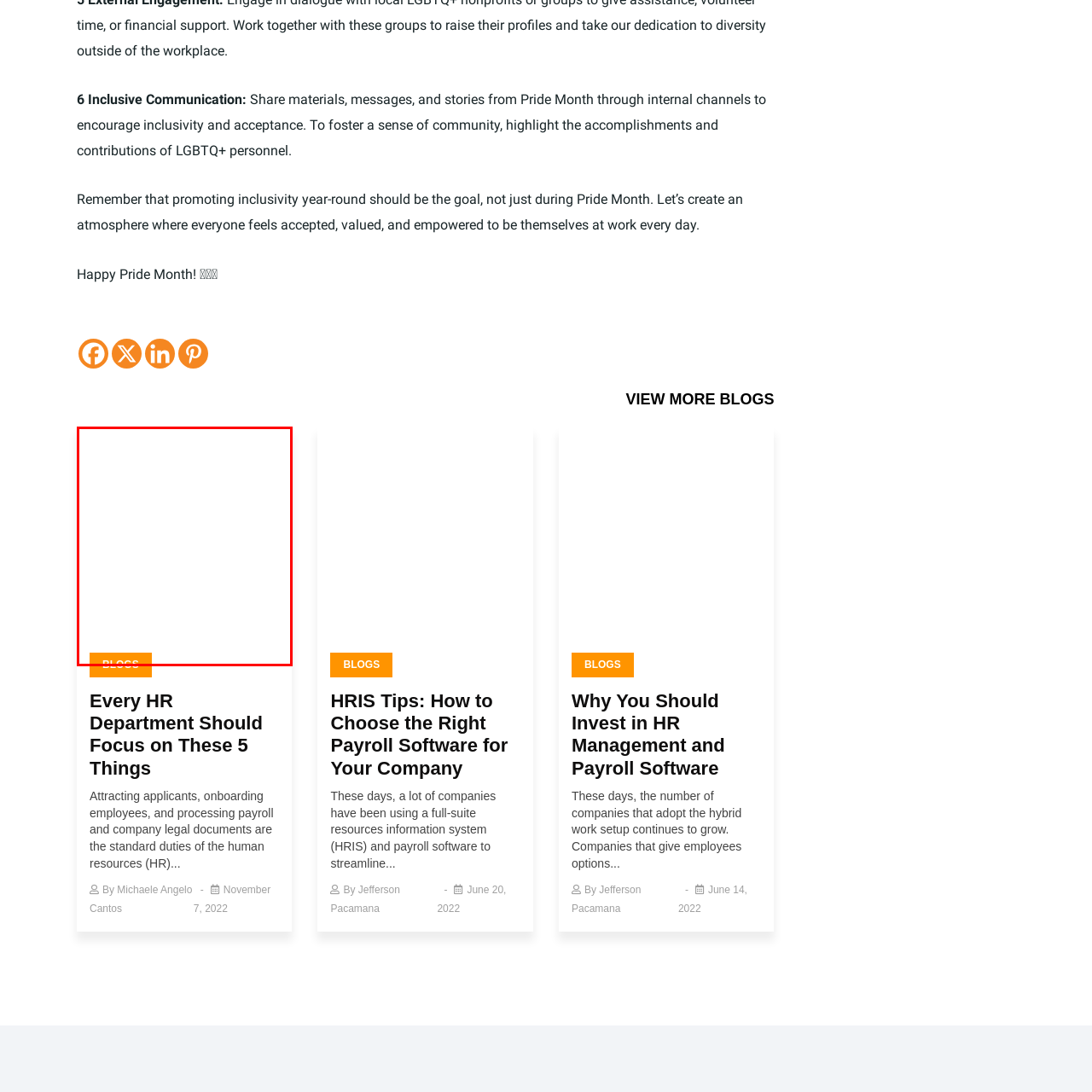Concentrate on the section within the teal border, What are some of the core responsibilities of HR? 
Provide a single word or phrase as your answer.

Attracting talent, onboarding, and managing payroll and compliance